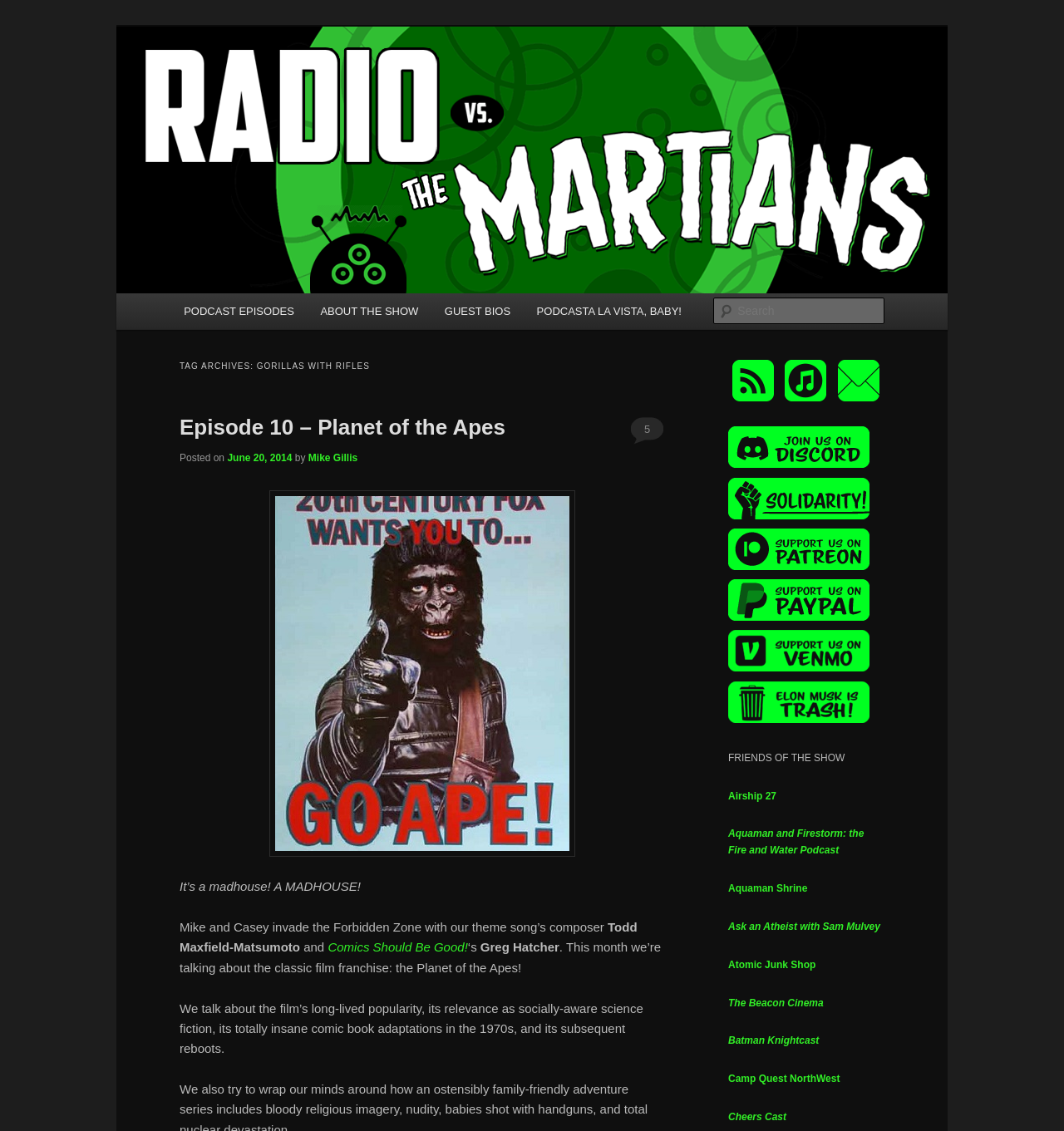Indicate the bounding box coordinates of the clickable region to achieve the following instruction: "Go to podcast episodes."

[0.16, 0.259, 0.289, 0.291]